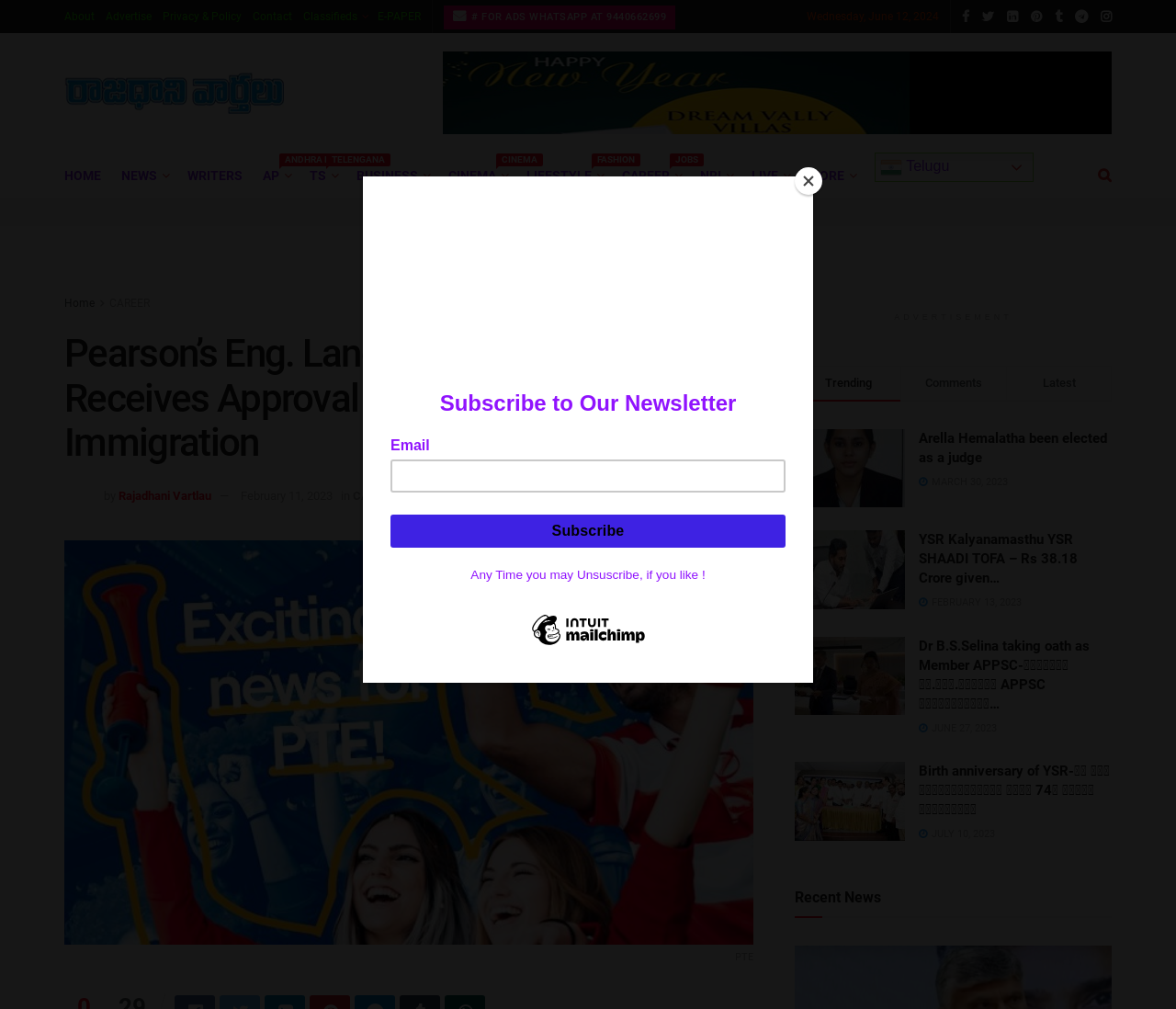Please determine the heading text of this webpage.

Pearson’s Eng. Language Proficiency Test Receives Approval for Canadian Economic Immigration